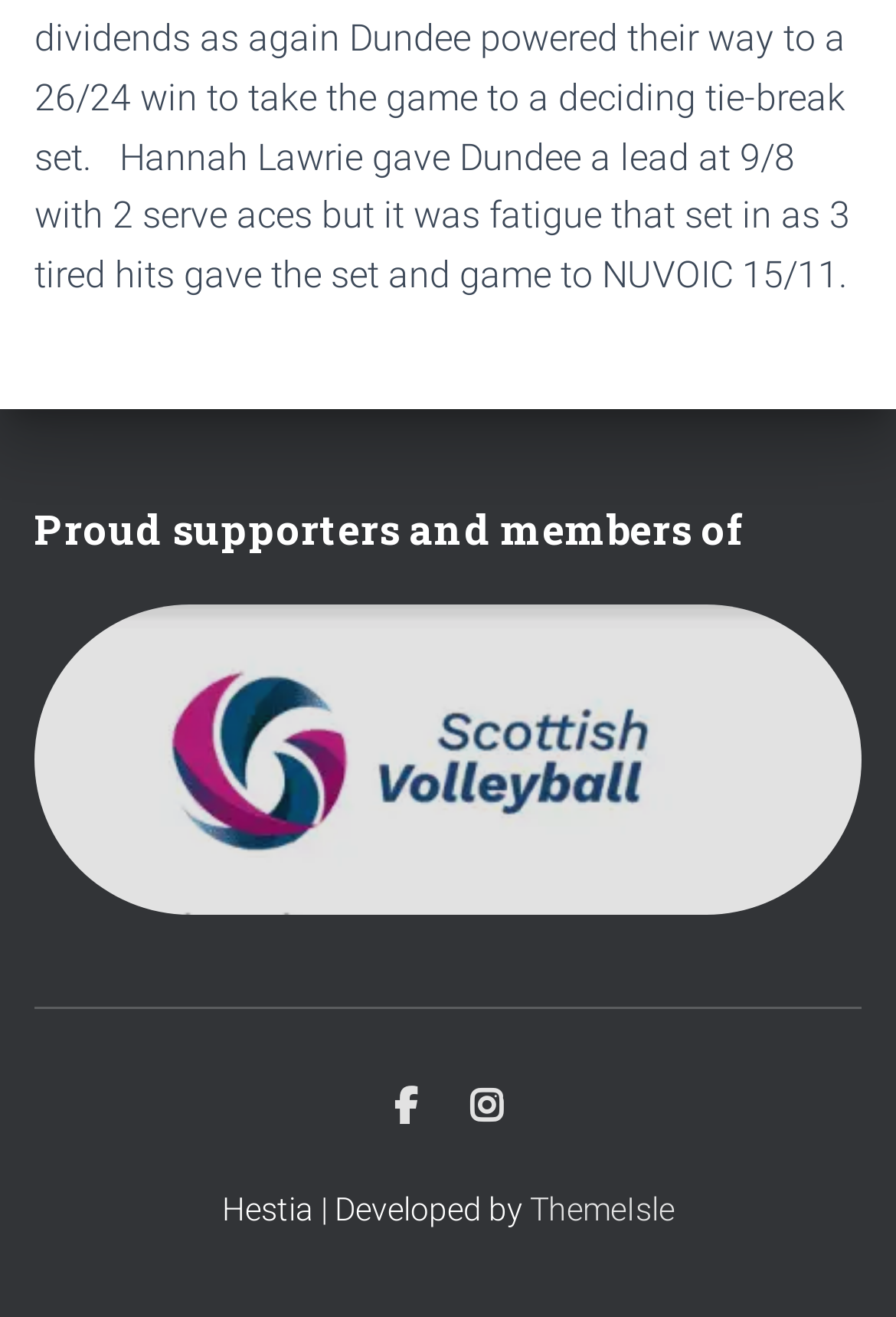What is the name of the organization?
Please look at the screenshot and answer in one word or a short phrase.

Hestia